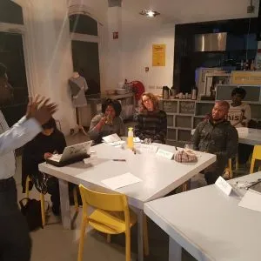Describe all elements and aspects of the image.

The image captures a dynamic educational setting where a presenter is engaging with a small group of participants gathered around a table. The presenter, positioned on the left, appears animated as they address the audience. The participants, seated at a light-colored table, display a range of expressions, indicating interest and engagement. 

The room is well-lit with modern decor, featuring large windows that allow natural light to filter in. In the background, there's a glimpse of additional elements such as kitchenware or tools, suggesting a creative or innovative workspace. The environment conveys a sense of collaboration and learning, likely focused on professional development or entrepreneurial skills, resonating with themes of empowerment and practical knowledge.